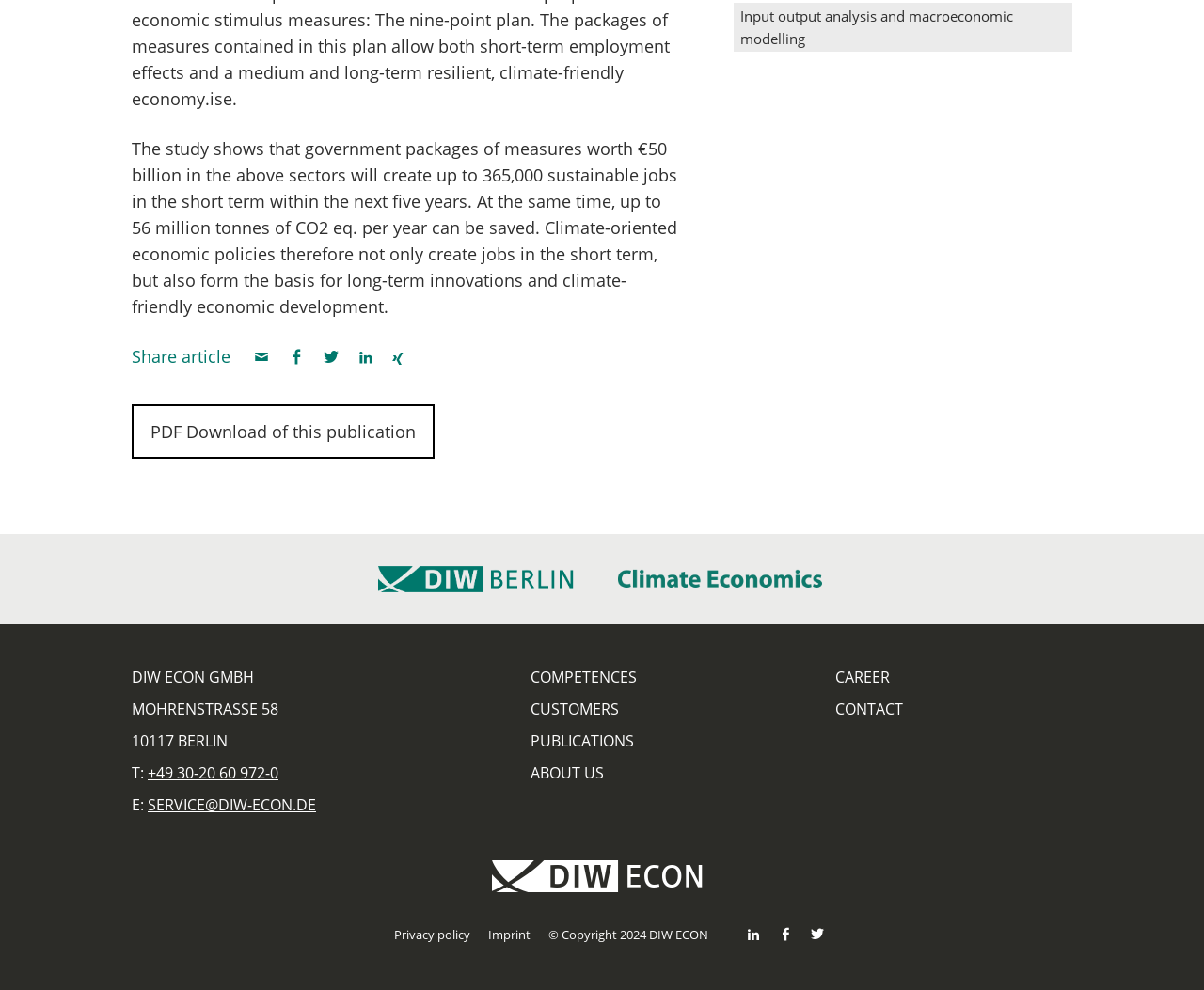Predict the bounding box of the UI element based on this description: "Privacy policy".

[0.327, 0.936, 0.391, 0.953]